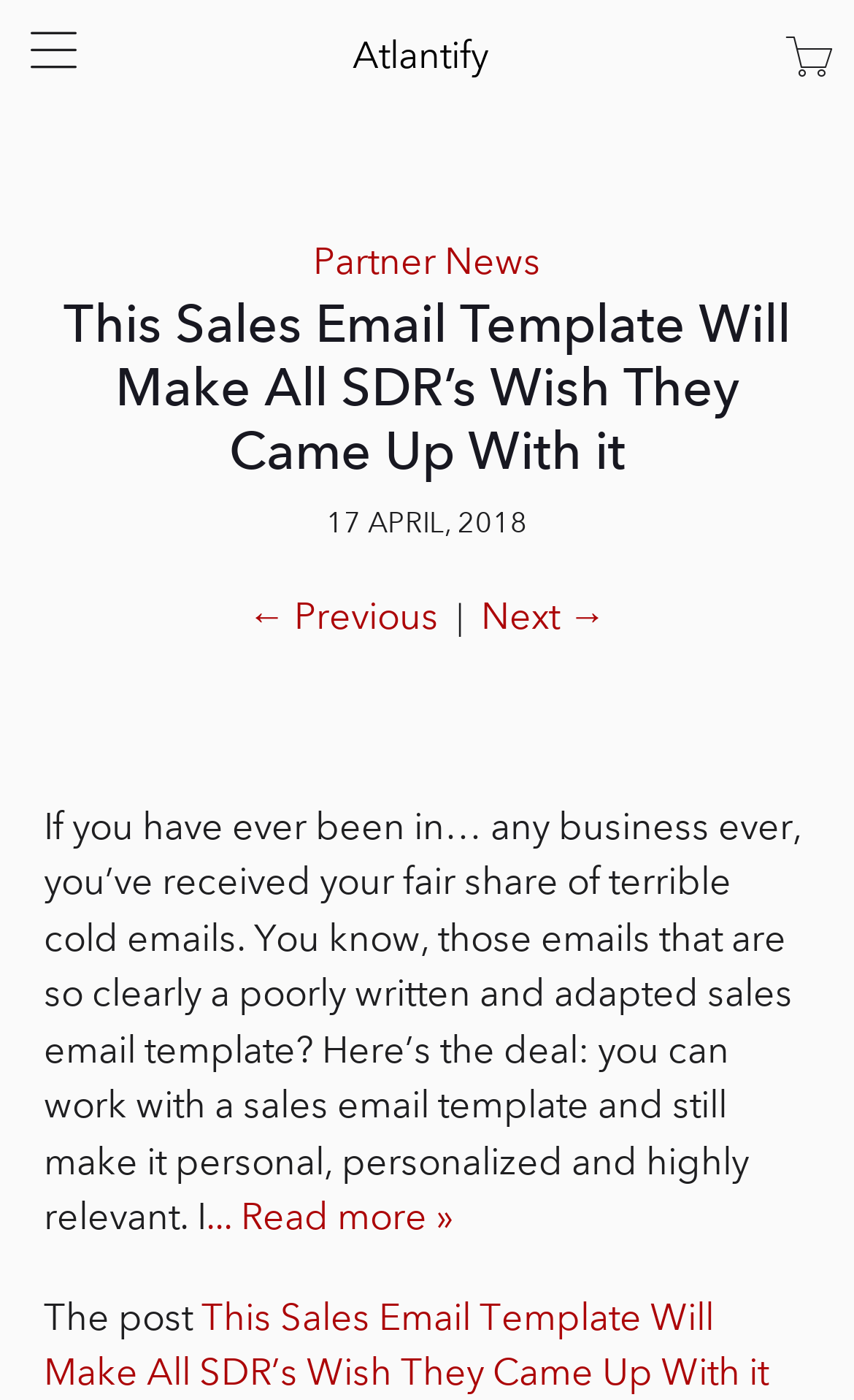Please determine the bounding box coordinates for the UI element described here. Use the format (top-left x, top-left y, bottom-right x, bottom-right y) with values bounded between 0 and 1: Atlantify

[0.413, 0.02, 0.572, 0.06]